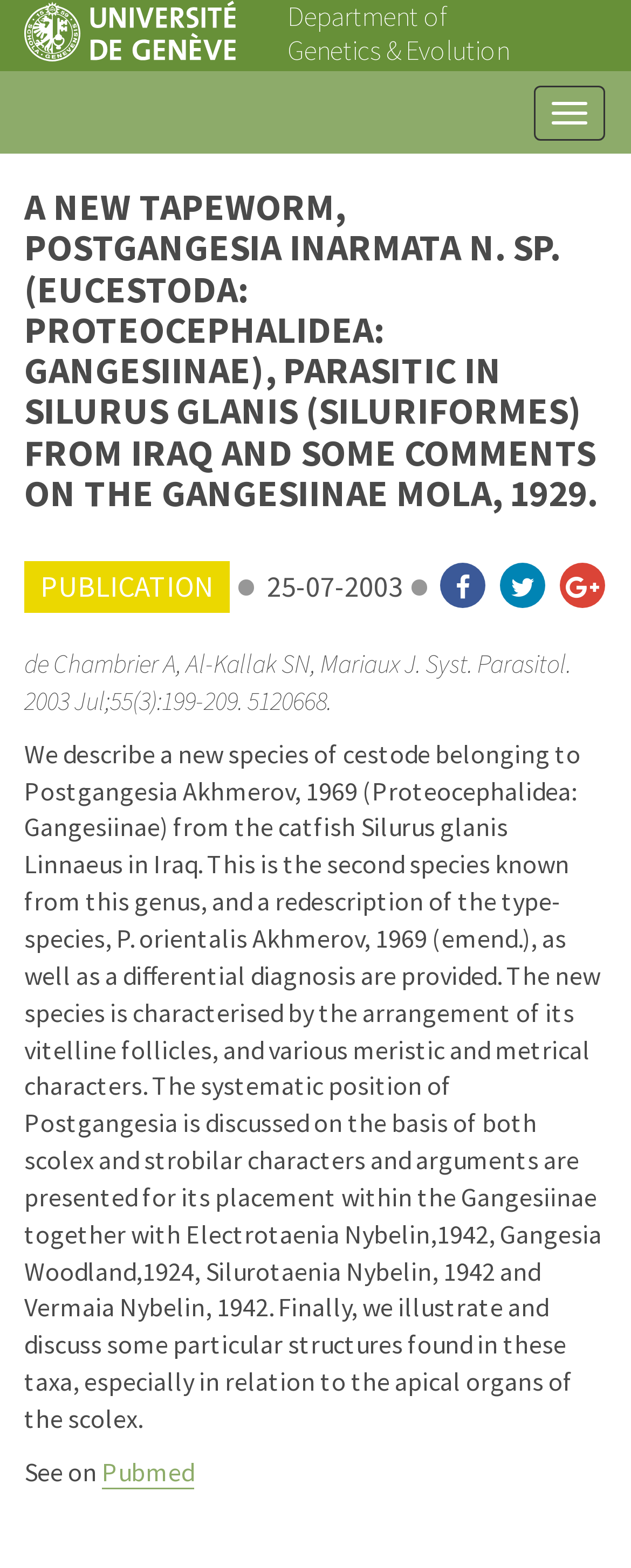Provide the bounding box coordinates for the UI element that is described as: "Facebook".

None